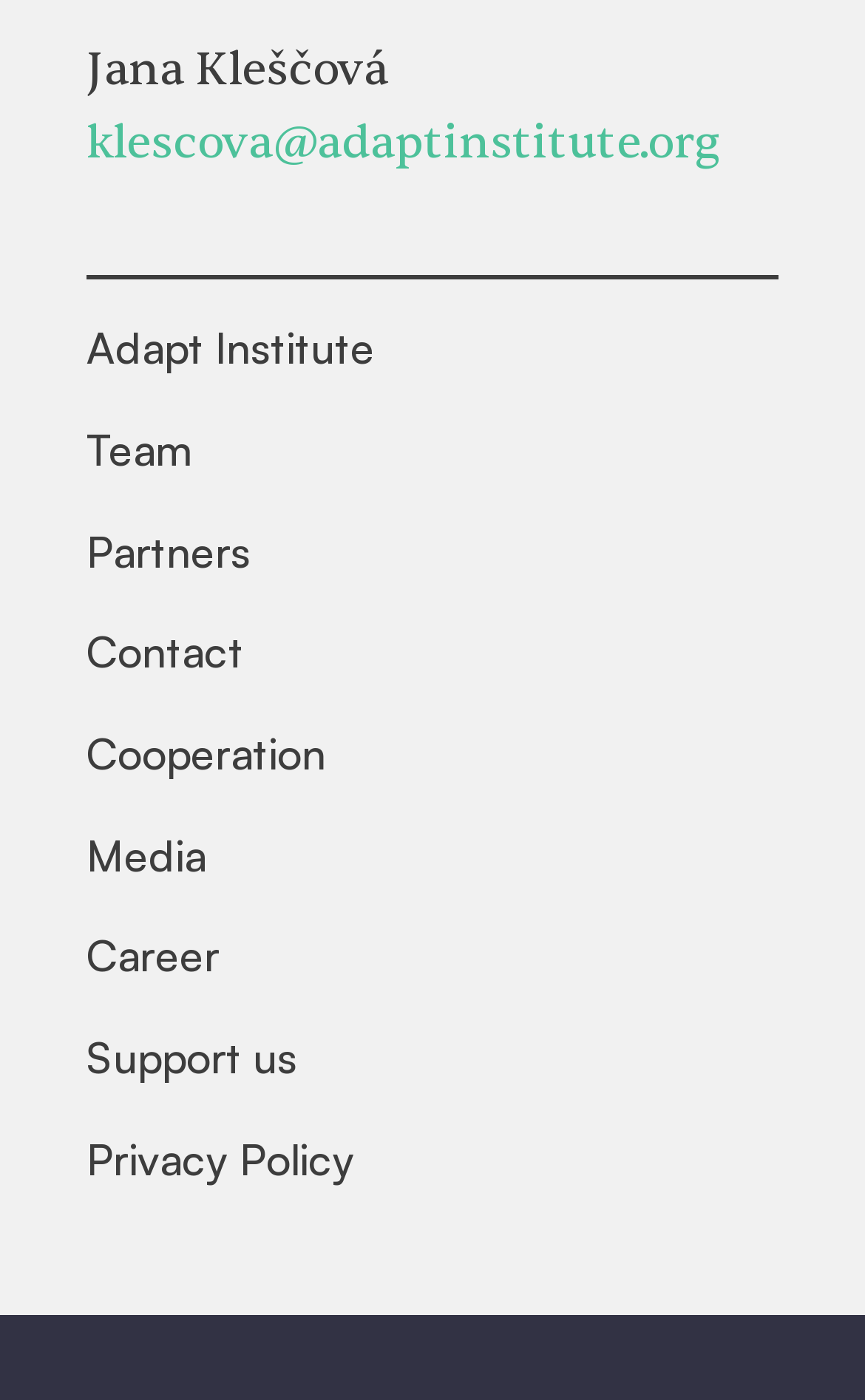What is the name of the person?
Based on the visual content, answer with a single word or a brief phrase.

Jana Kleščová